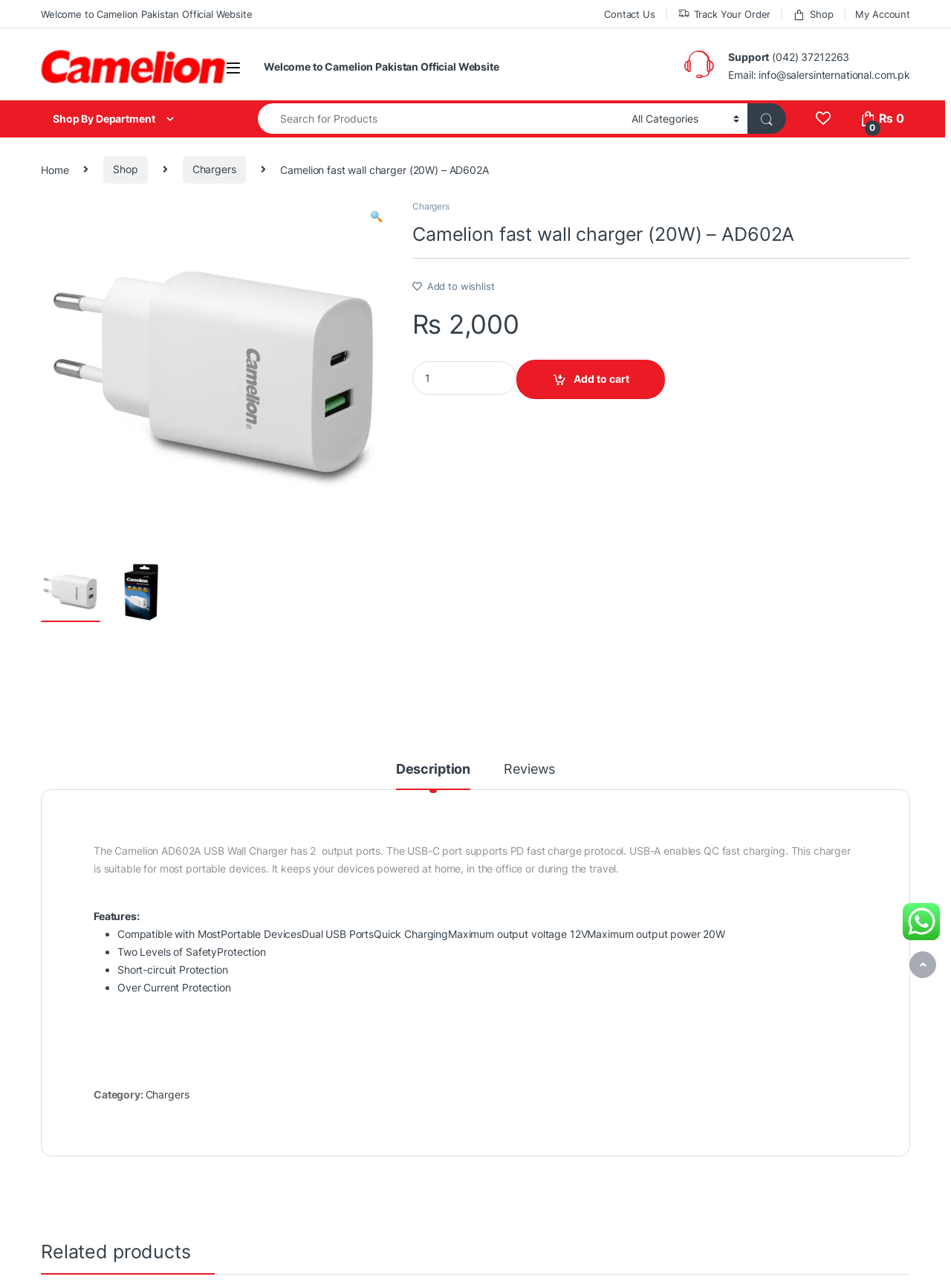Please find the bounding box coordinates of the element's region to be clicked to carry out this instruction: "Search for products".

[0.271, 0.08, 0.655, 0.104]